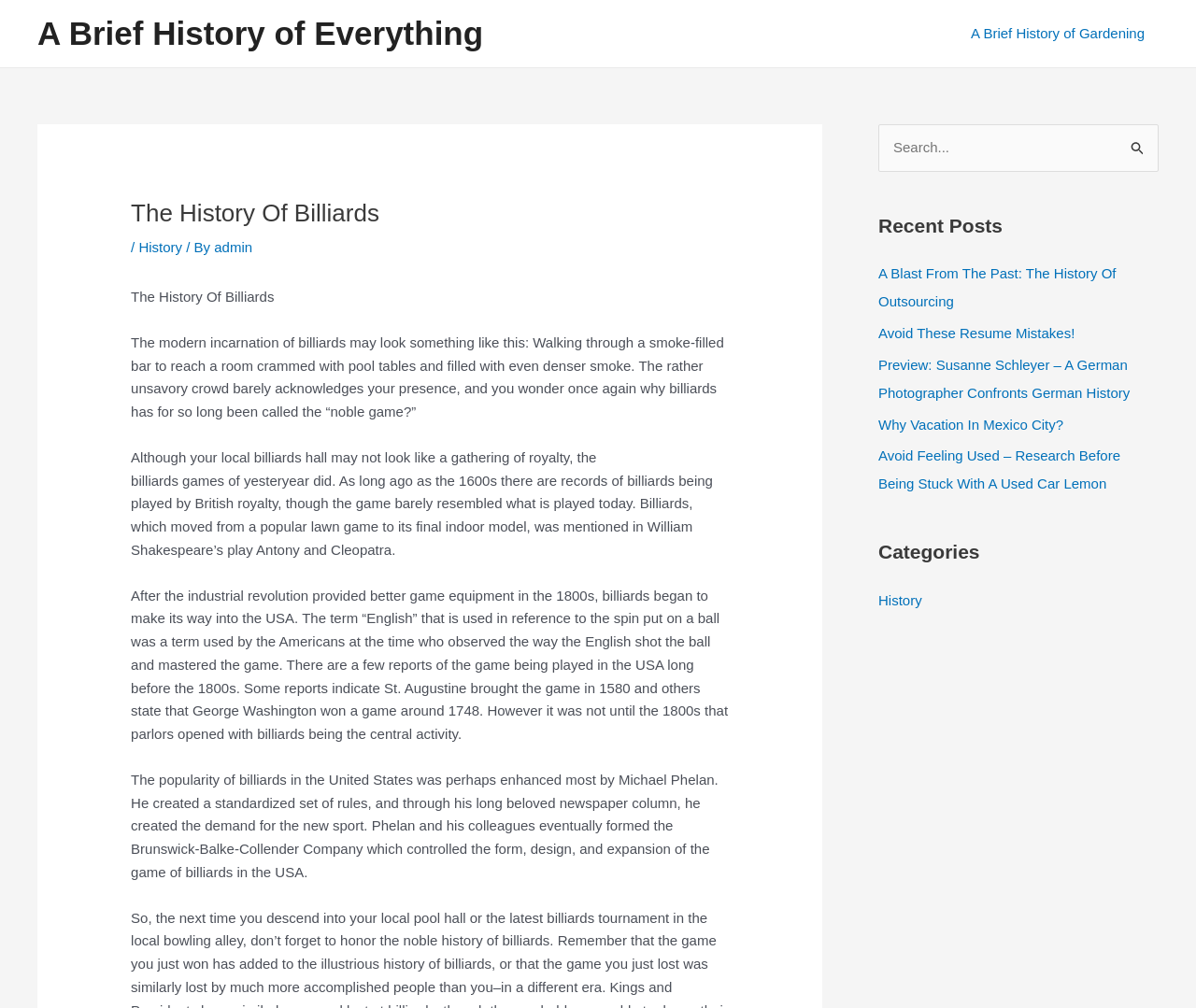Give a short answer to this question using one word or a phrase:
Who is credited with creating a standardized set of rules for billiards?

Michael Phelan